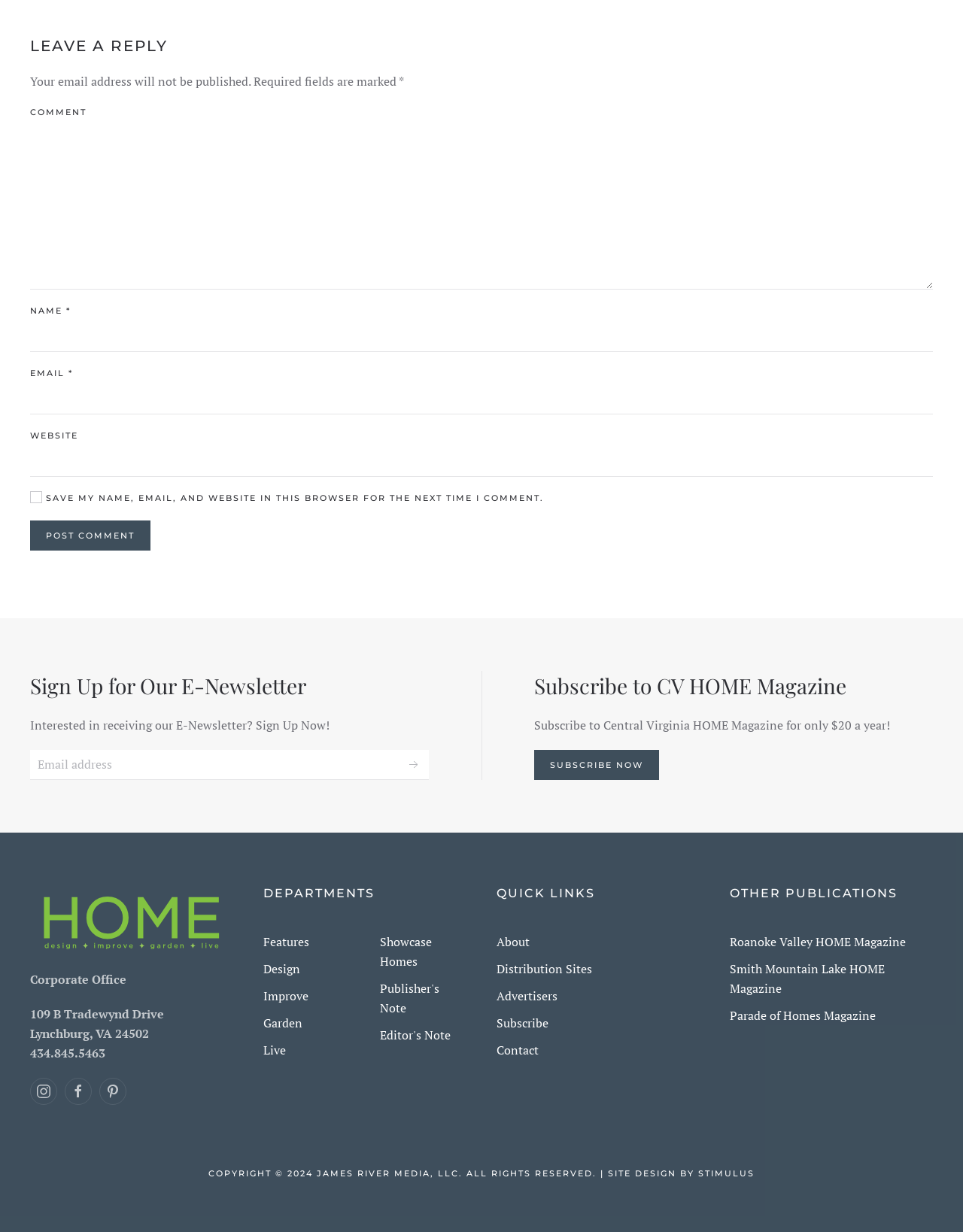Determine the bounding box coordinates of the clickable region to follow the instruction: "Learn more about MicrobiomeX".

None